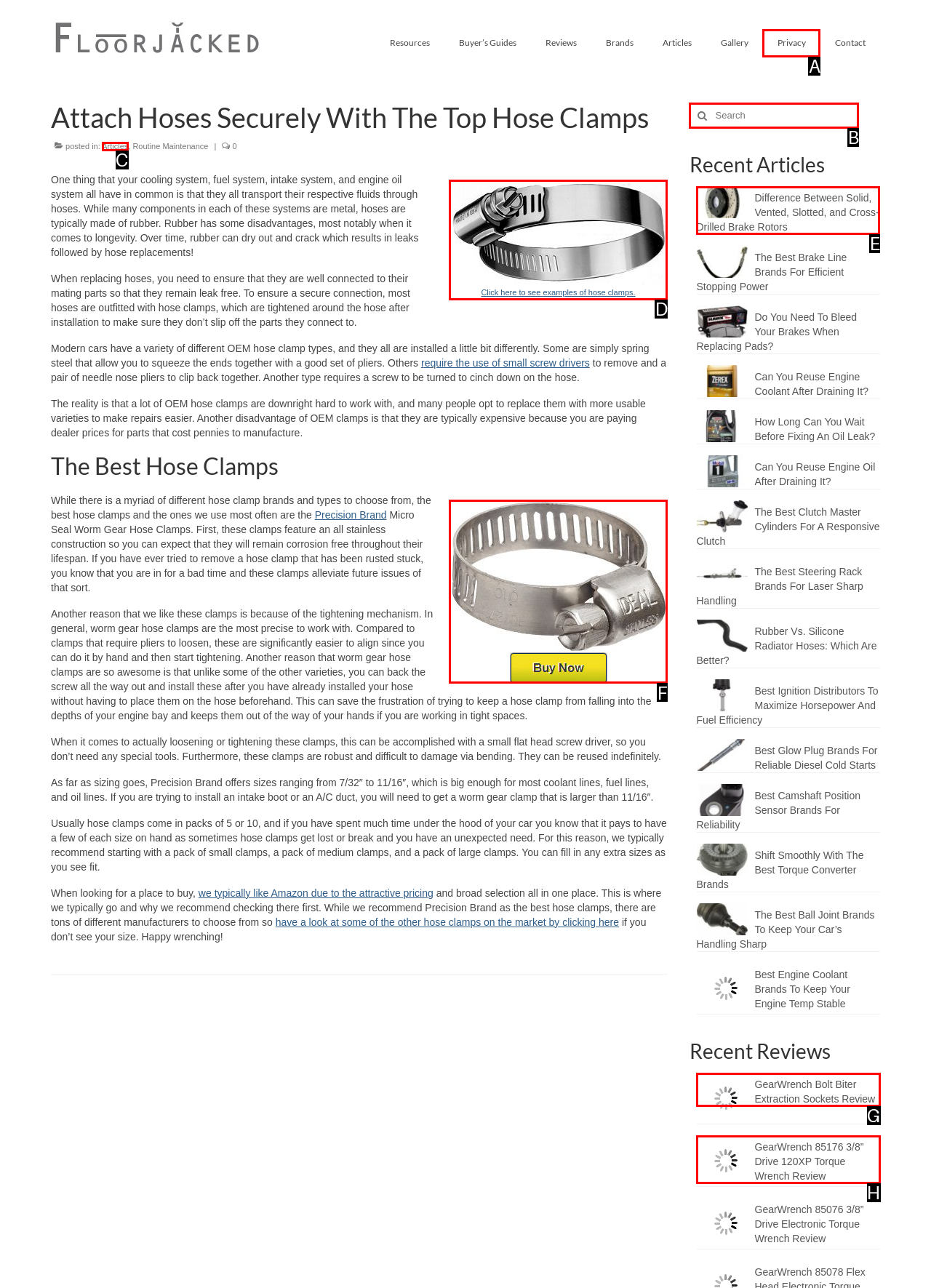Tell me which one HTML element I should click to complete the following task: Click on the link to find a set of cross-drilled rotors for your vehicle Answer with the option's letter from the given choices directly.

E